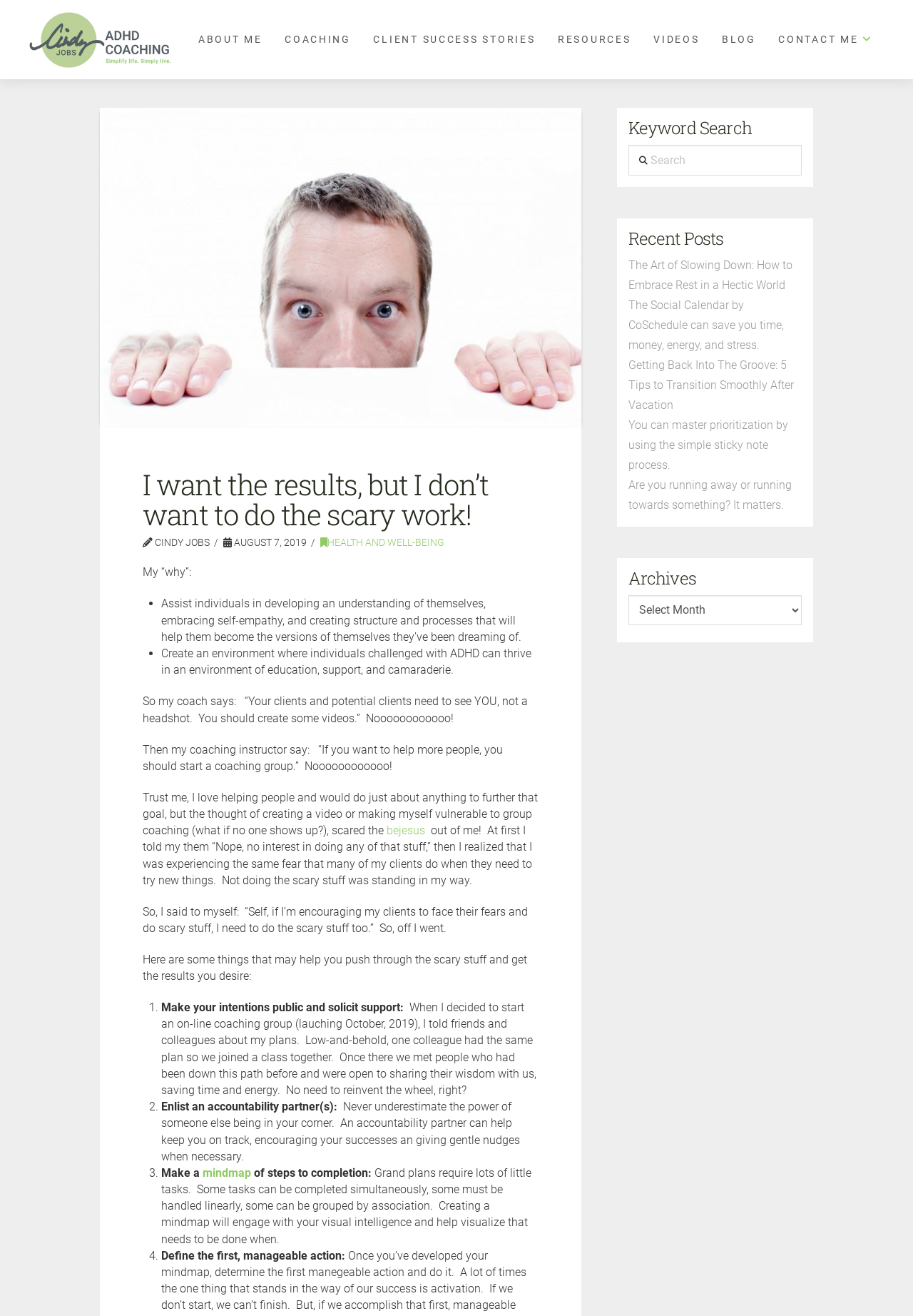What is the topic of the first recent post?
From the details in the image, provide a complete and detailed answer to the question.

The topic of the first recent post can be found in the sidebar section of the webpage, where it is written 'The Art of Slowing Down: How to Embrace Rest in a Hectic World'.